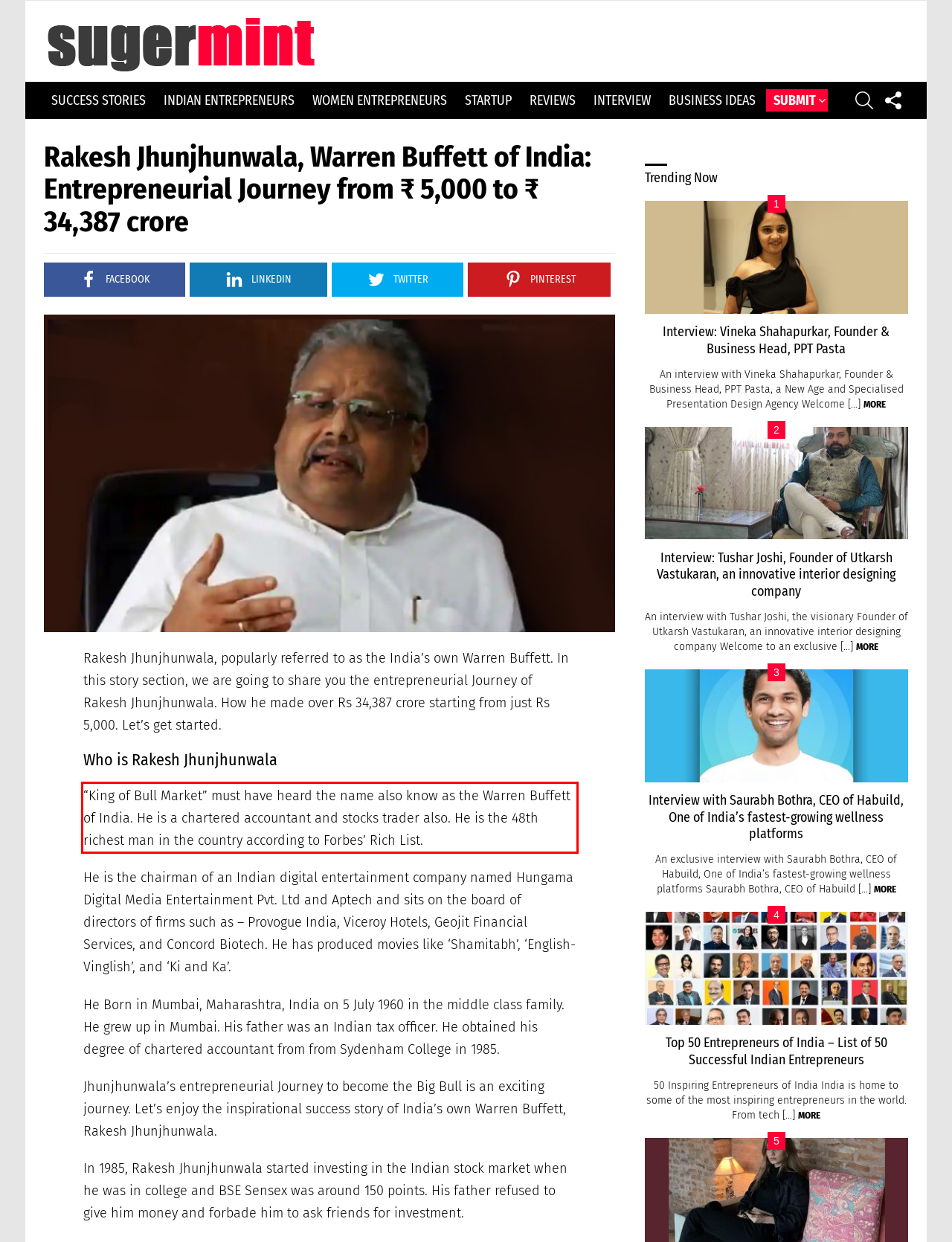You are looking at a screenshot of a webpage with a red rectangle bounding box. Use OCR to identify and extract the text content found inside this red bounding box.

“King of Bull Market” must have heard the name also know as the Warren Buffett of India. He is a chartered accountant and stocks trader also. He is the 48th richest man in the country according to Forbes’ Rich List.